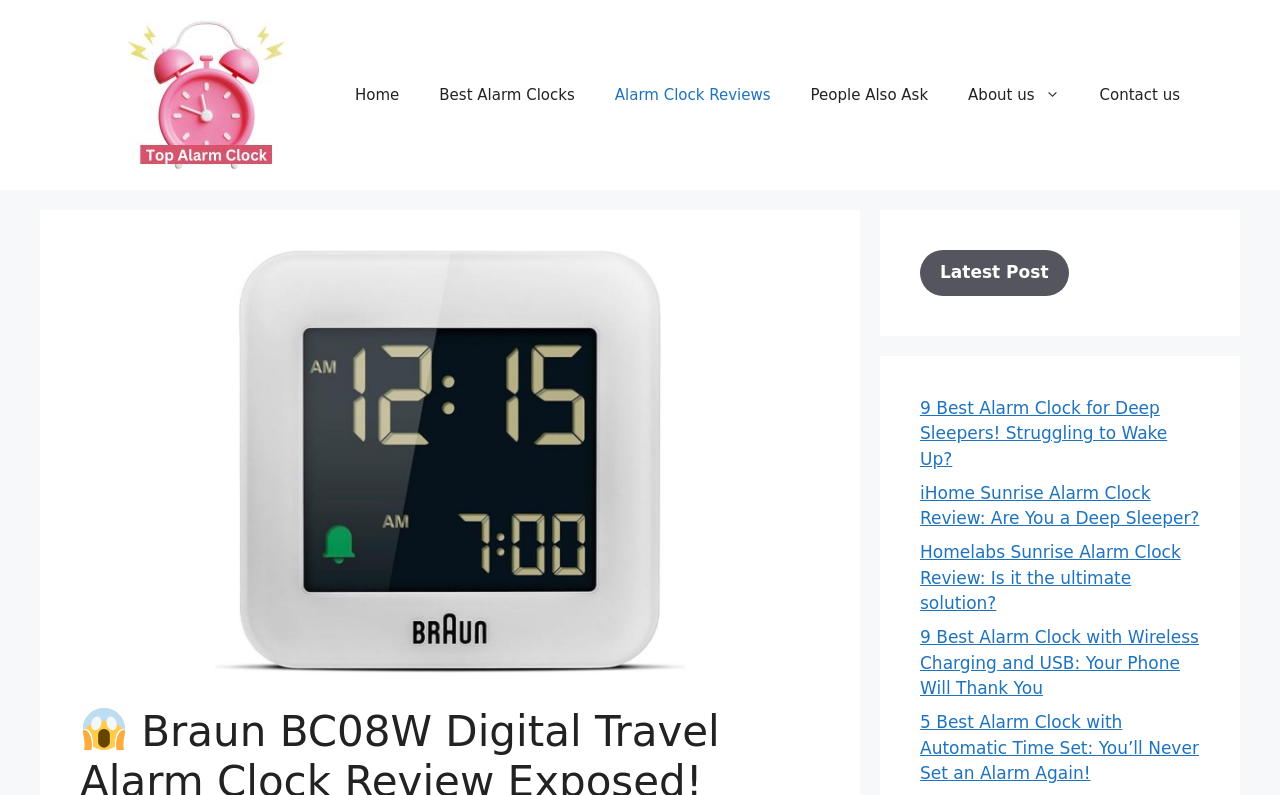Answer the question in a single word or phrase:
What is the category of the alarm clock being reviewed?

Travel Alarm Clock